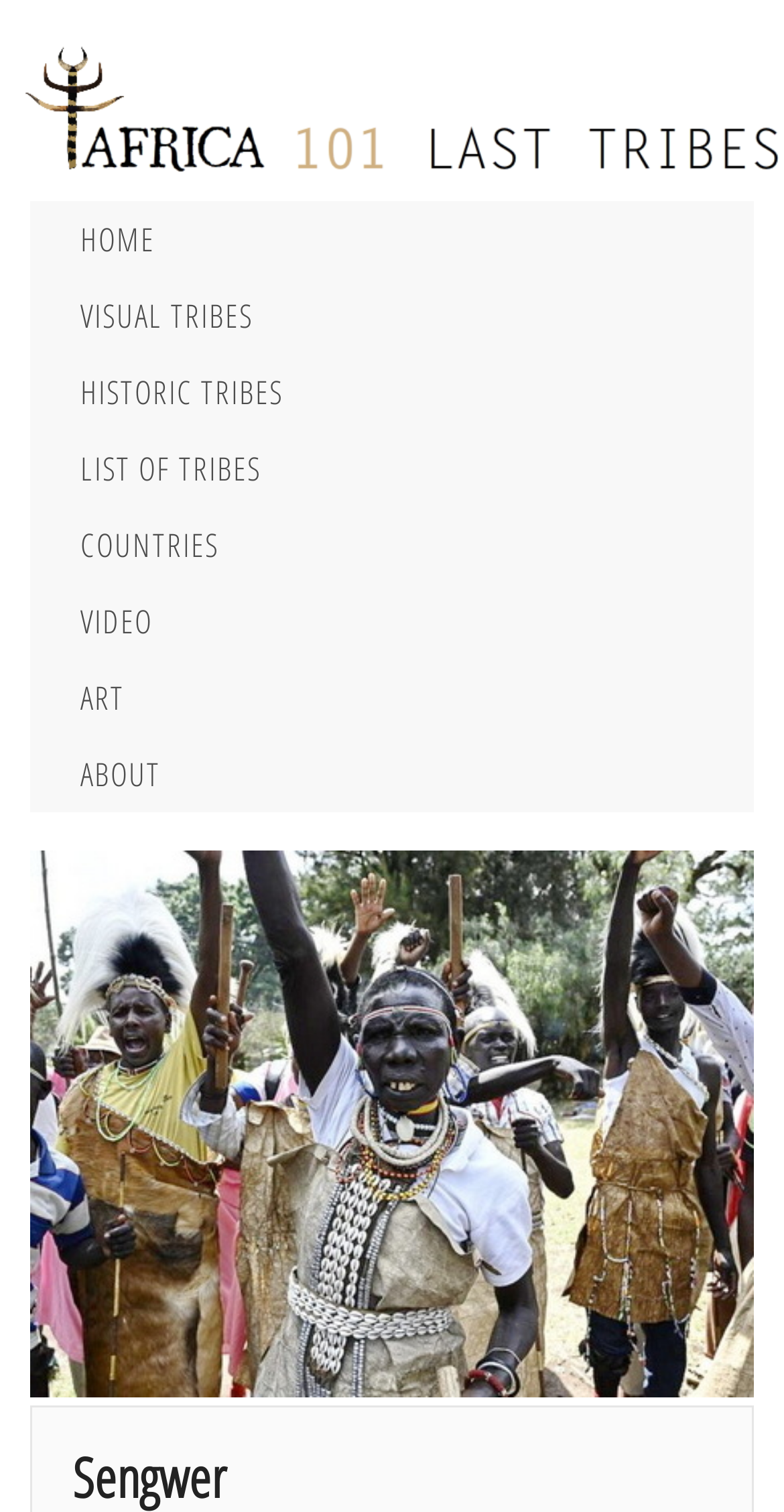Locate the bounding box of the UI element based on this description: "Visual Tribes". Provide four float numbers between 0 and 1 as [left, top, right, bottom].

[0.038, 0.182, 0.962, 0.233]